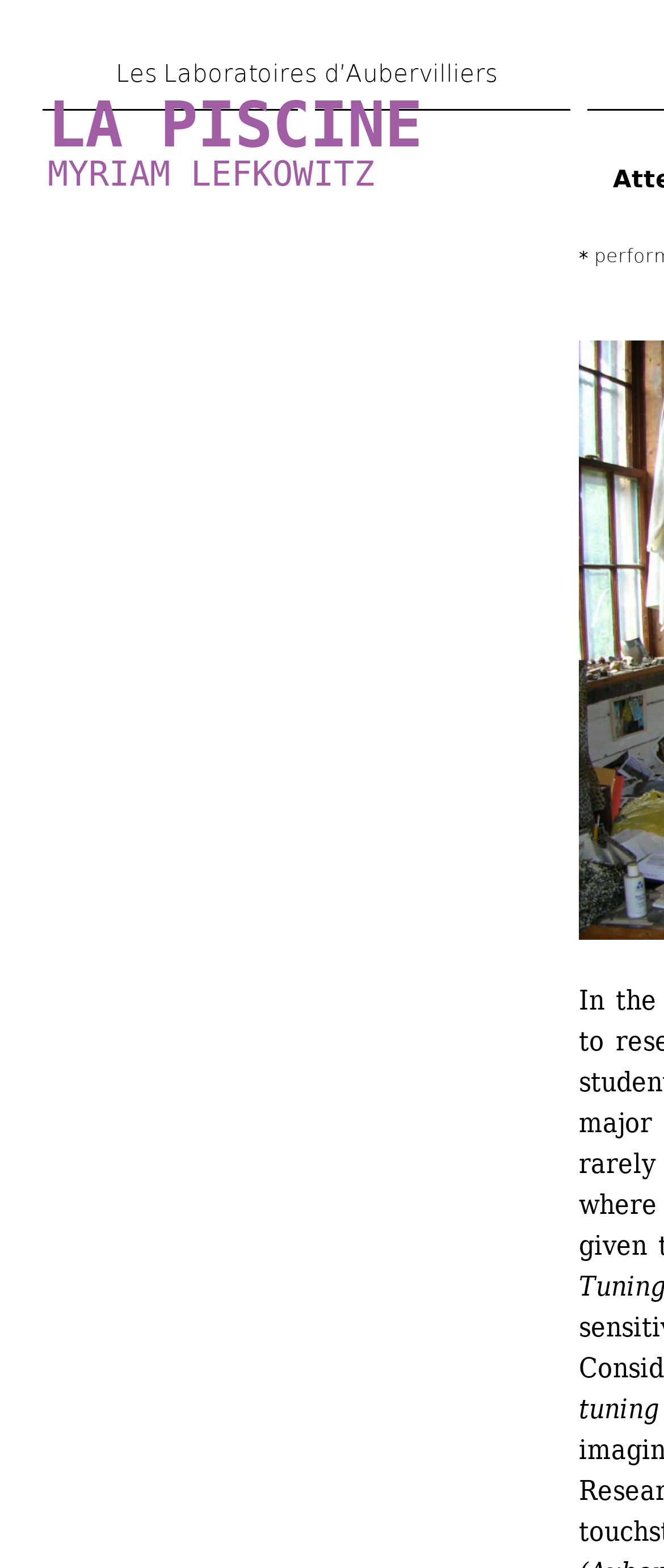How many headings are present on the webpage?
Provide a detailed answer to the question using information from the image.

The question asks for the number of headings present on the webpage. By looking at the webpage, I can see that there are two headings: 'Les Laboratoires d’Aubervilliers' and 'LA PISCINE MYRIAM LEFKOWITZ'.